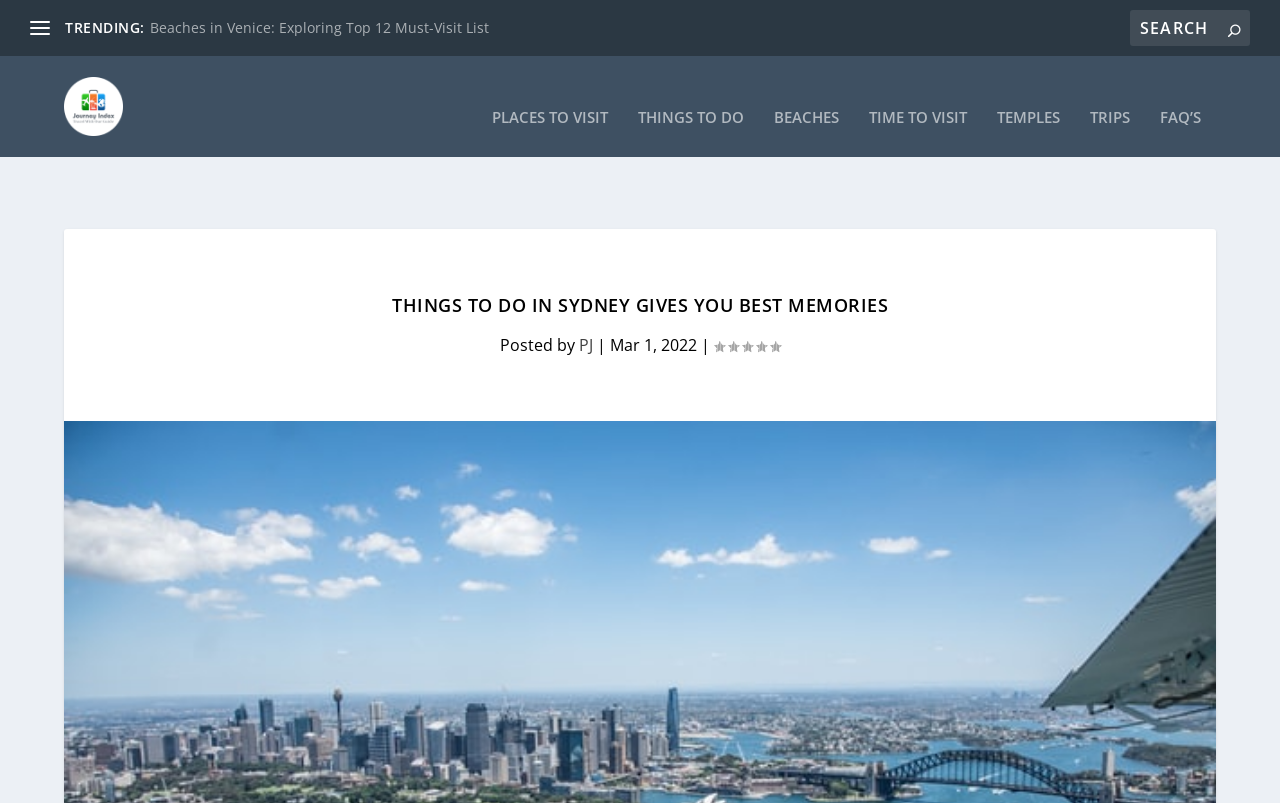Please analyze the image and provide a thorough answer to the question:
What is the author of the latest article?

I found the 'Posted by' text, which is followed by the author's name 'PJ'. This suggests that PJ is the author of the latest article on the webpage.